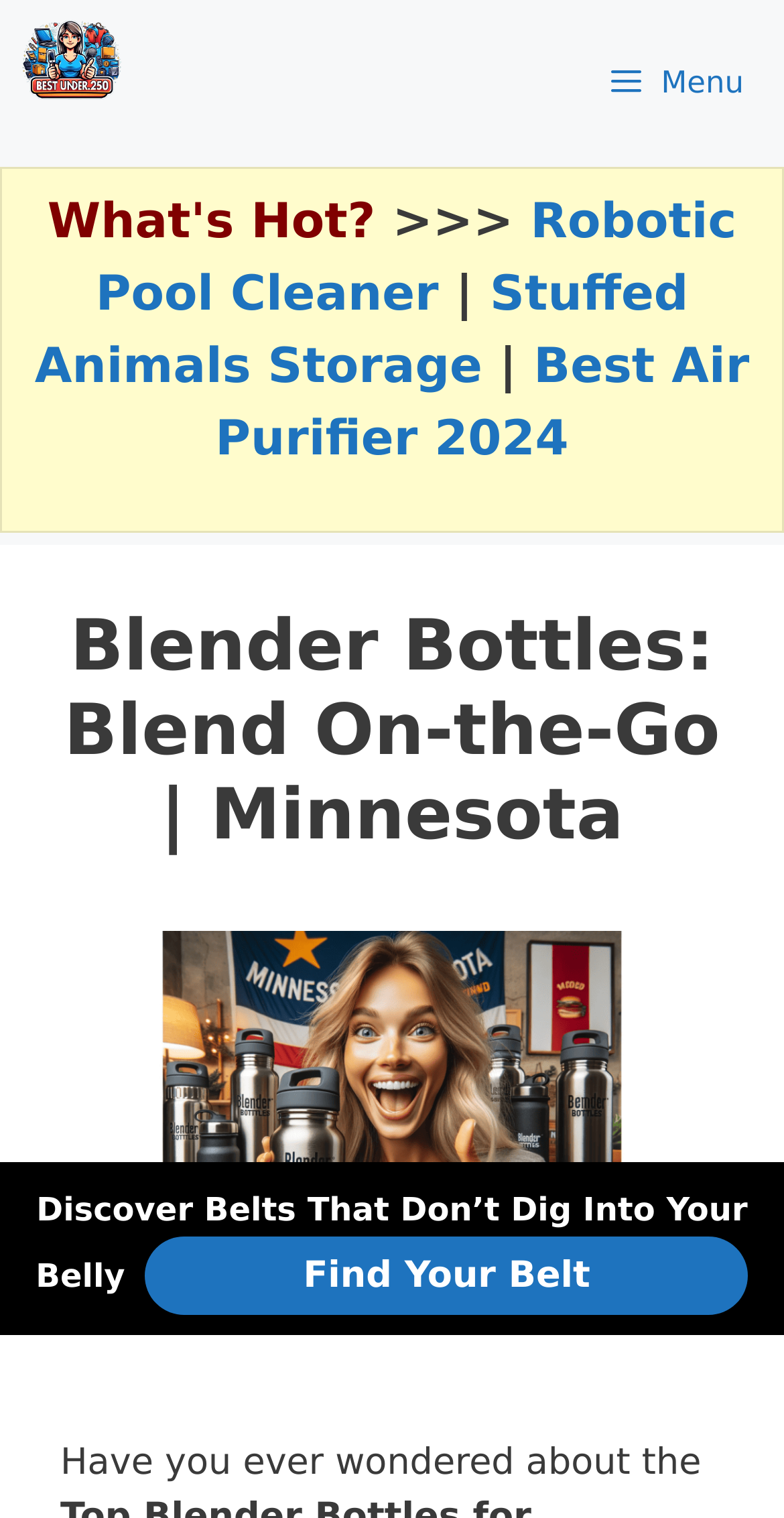From the webpage screenshot, identify the region described by Menu. Provide the bounding box coordinates as (top-left x, top-left y, bottom-right x, bottom-right y), with each value being a floating point number between 0 and 1.

[0.748, 0.015, 1.0, 0.094]